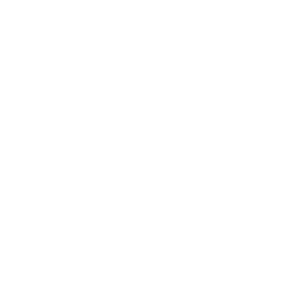Paint a vivid picture of the image with your description.

The image features a playful and whimsical design of a cat, accompanied by the phrase "Cat Alone Is My Happy Place Shirt." This graphic is likely intended for a t-shirt, showcasing a charming illustration of a cat, which resonates with cat lovers and those who appreciate humor in their apparel. The overall aesthetic suggests a light-hearted and cozy vibe, making it a perfect choice for casual wear or as a gift. The shirt emphasizes a theme of comfort and solitude, appealing to those who find joy in the company of their feline friends.